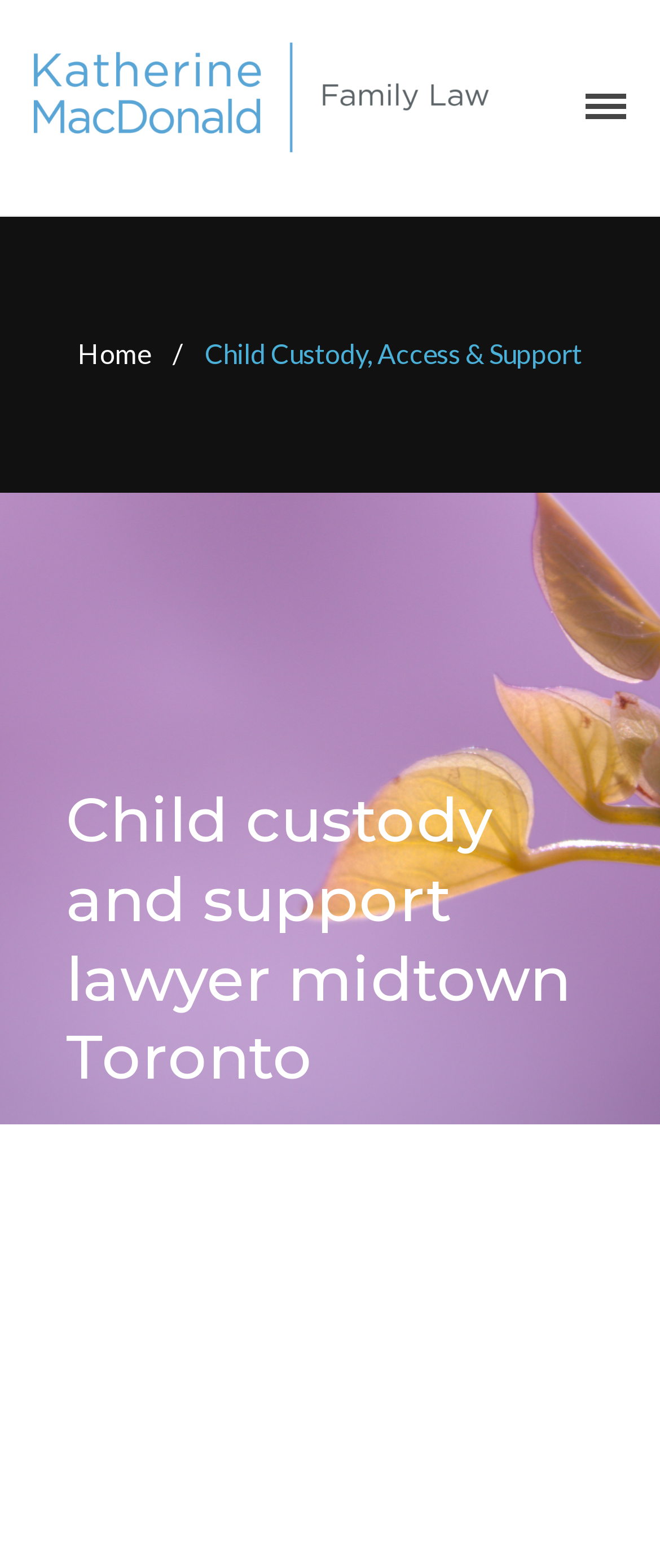Find the bounding box coordinates of the element to click in order to complete this instruction: "Click the 'Contact' link". The bounding box coordinates must be four float numbers between 0 and 1, denoted as [left, top, right, bottom].

[0.449, 0.445, 0.936, 0.48]